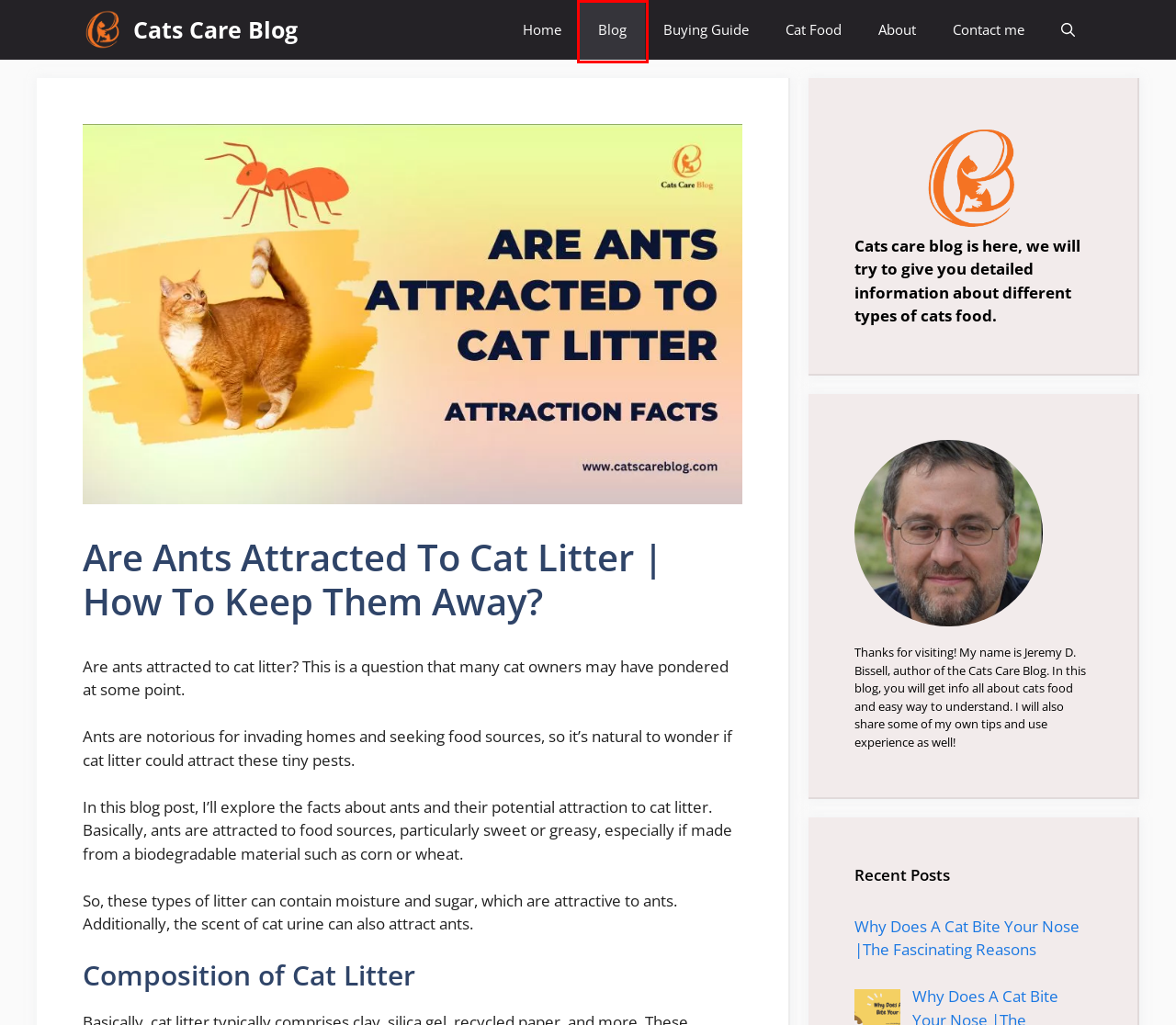Inspect the provided webpage screenshot, concentrating on the element within the red bounding box. Select the description that best represents the new webpage after you click the highlighted element. Here are the candidates:
A. Cats Care Blog | Every cat is special
B. Blog Archives | Cats Care Blog
C. Abot Cats Care blog
D. The Benefits of Using a Cat Feeding Tube Collar( solutition and Tips)
E. Terms and Conditions
F. Contact me
G. Buying Guide Archives | Cats Care Blog
H. Can Cats Be In Heat While Pregnant | Keeping Your Cat Queen Comfy

B